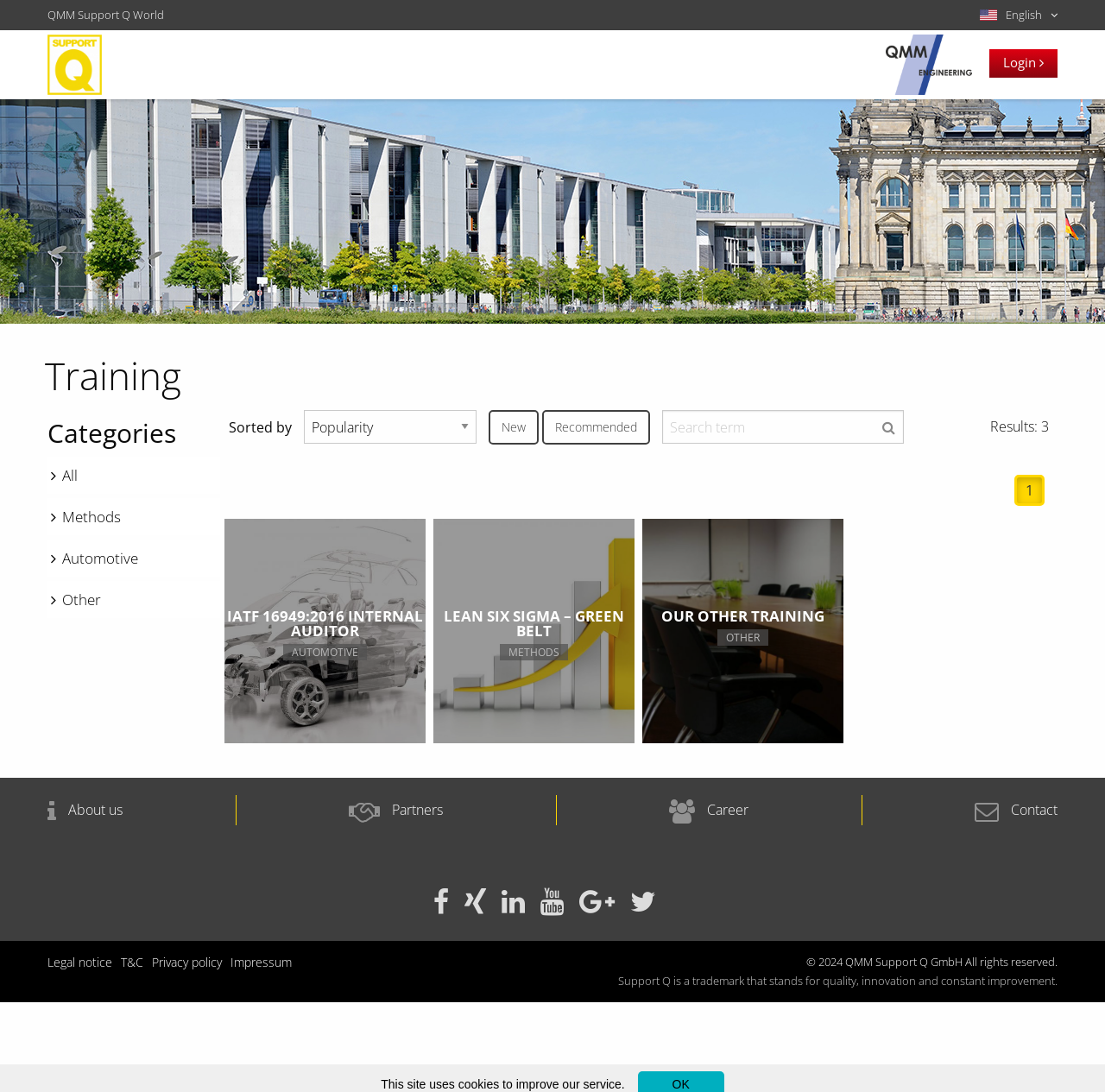Please determine the bounding box coordinates of the area that needs to be clicked to complete this task: 'View more information about 'IATF 16949:2016 INTERNAL AUDITOR''. The coordinates must be four float numbers between 0 and 1, formatted as [left, top, right, bottom].

[0.247, 0.681, 0.341, 0.712]